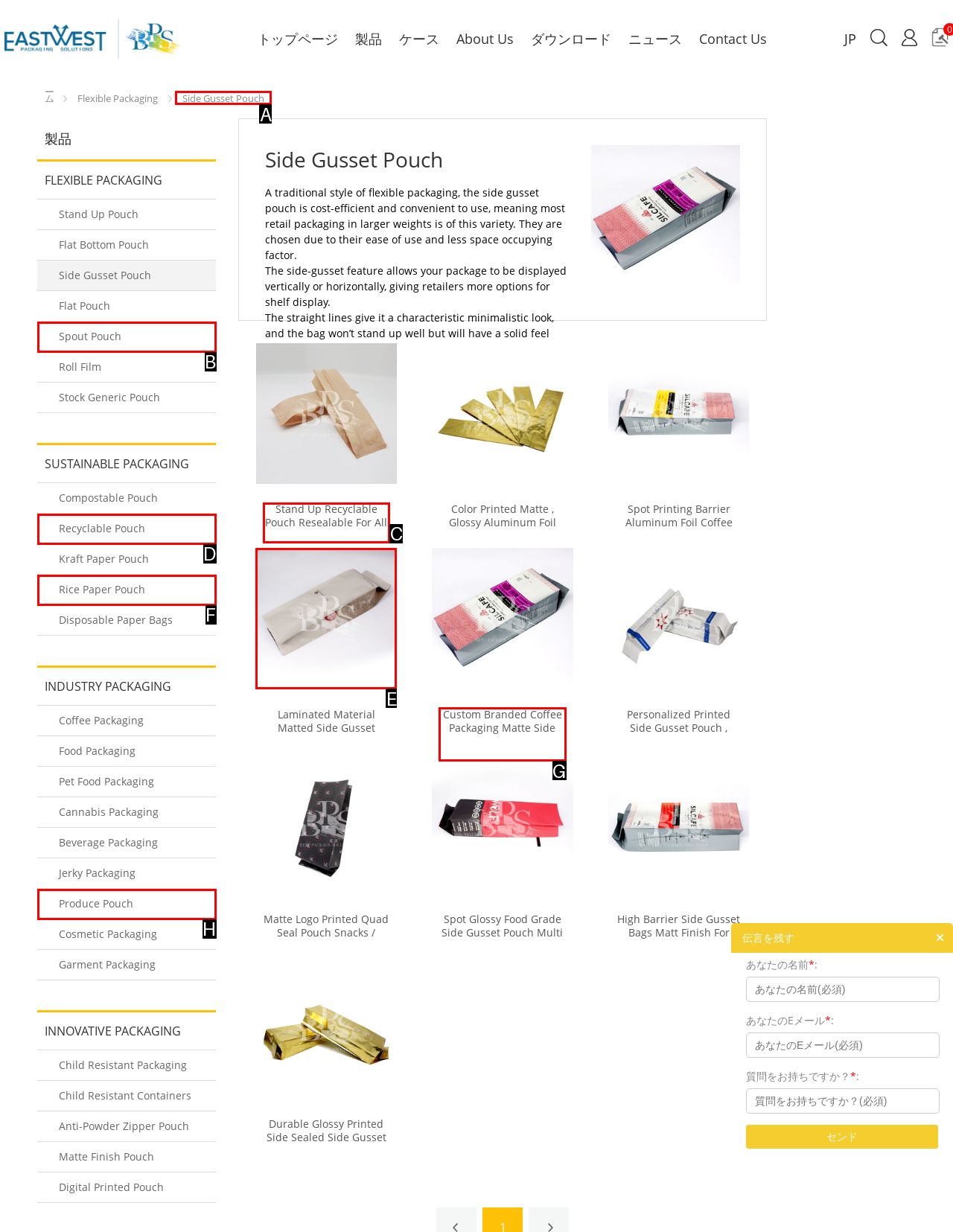Select the appropriate bounding box to fulfill the task: Click on the 'Side Gusset Pouch' link Respond with the corresponding letter from the choices provided.

A